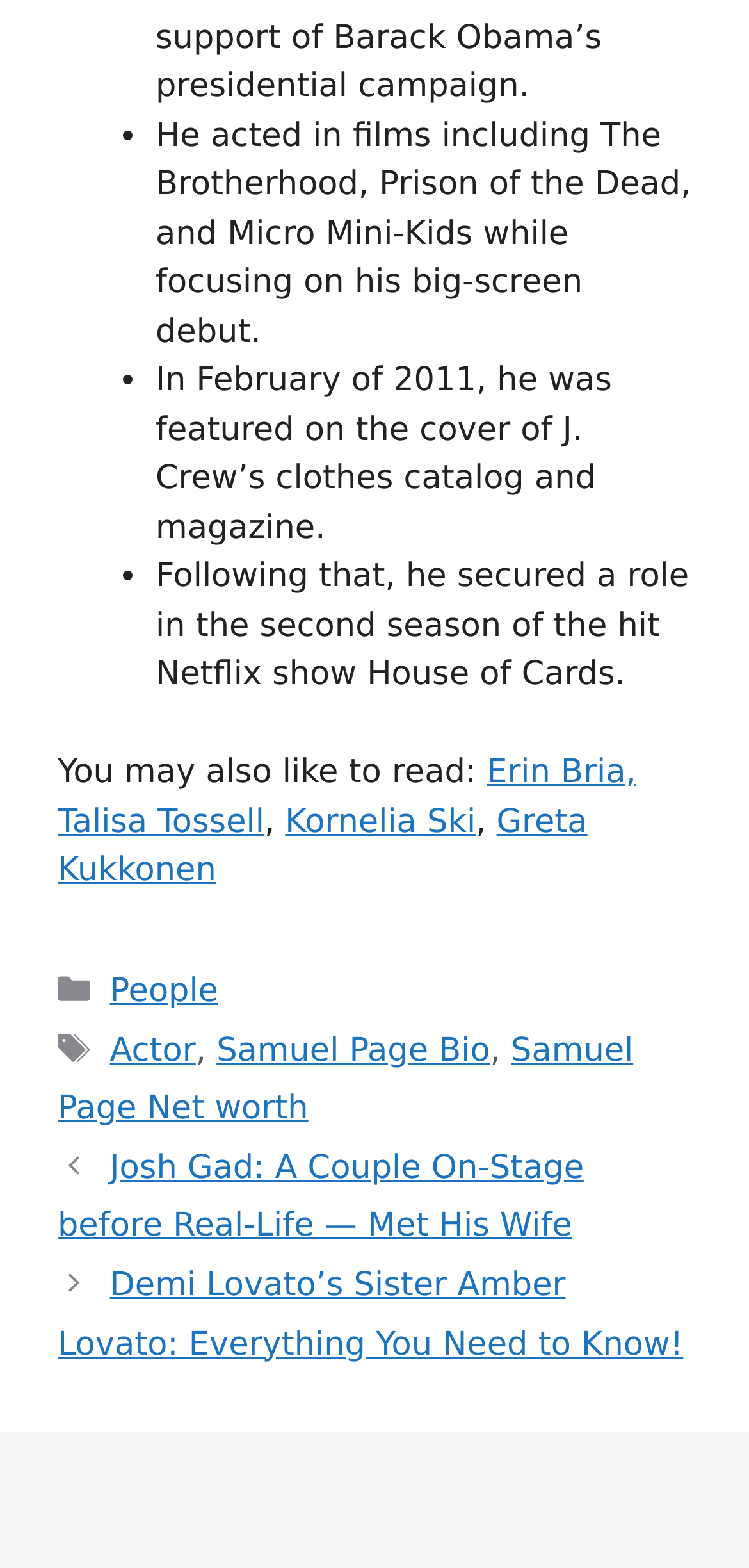Find the bounding box coordinates of the element to click in order to complete the given instruction: "Learn about Josh Gad."

[0.077, 0.732, 0.78, 0.795]